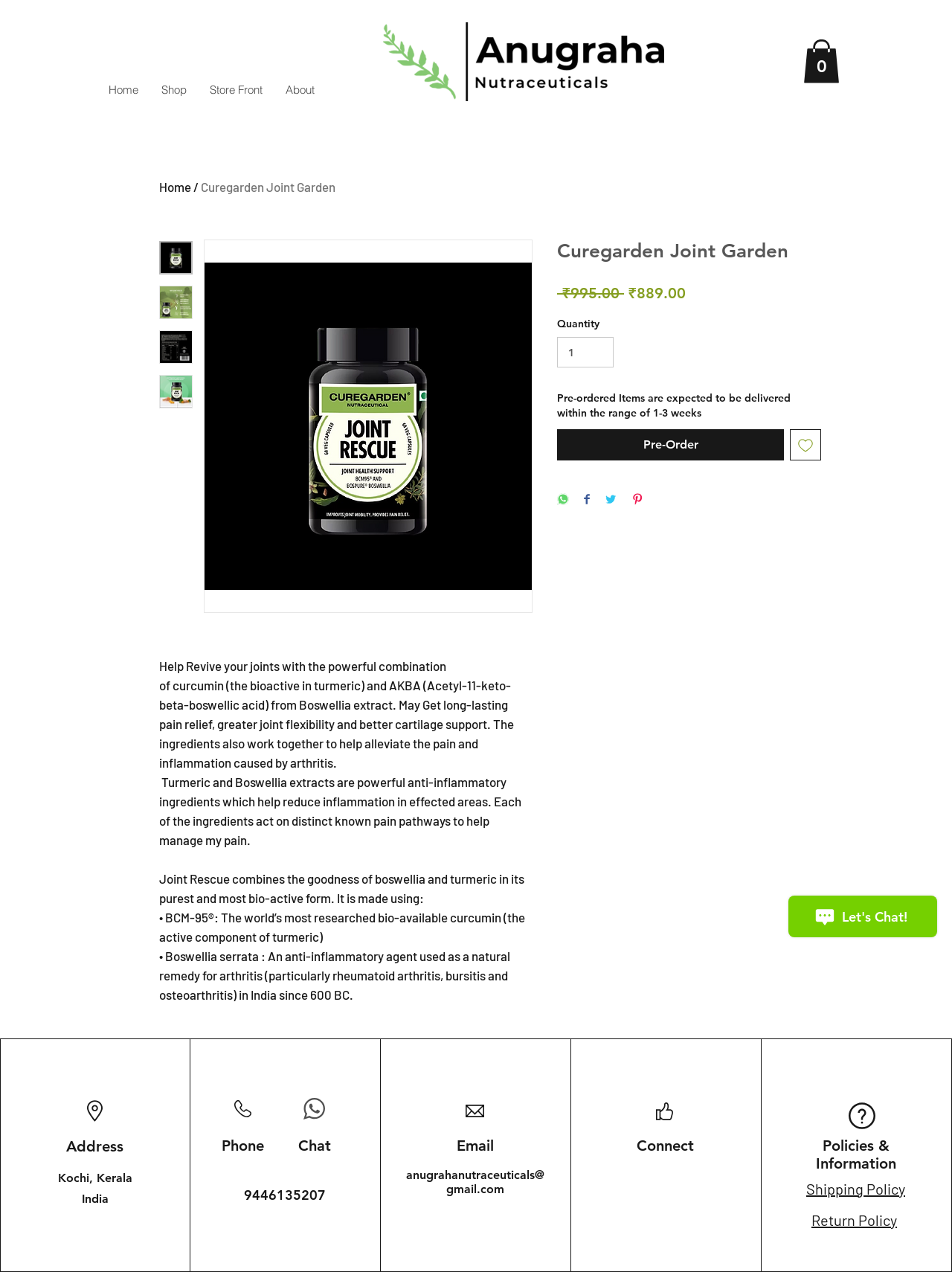What is the function of the 'Pre-Order' button?
Look at the image and provide a detailed response to the question.

The 'Pre-Order' button is located in the article section of the webpage, and its function is to allow customers to pre-order the product, which is expected to be delivered within 1-3 weeks.